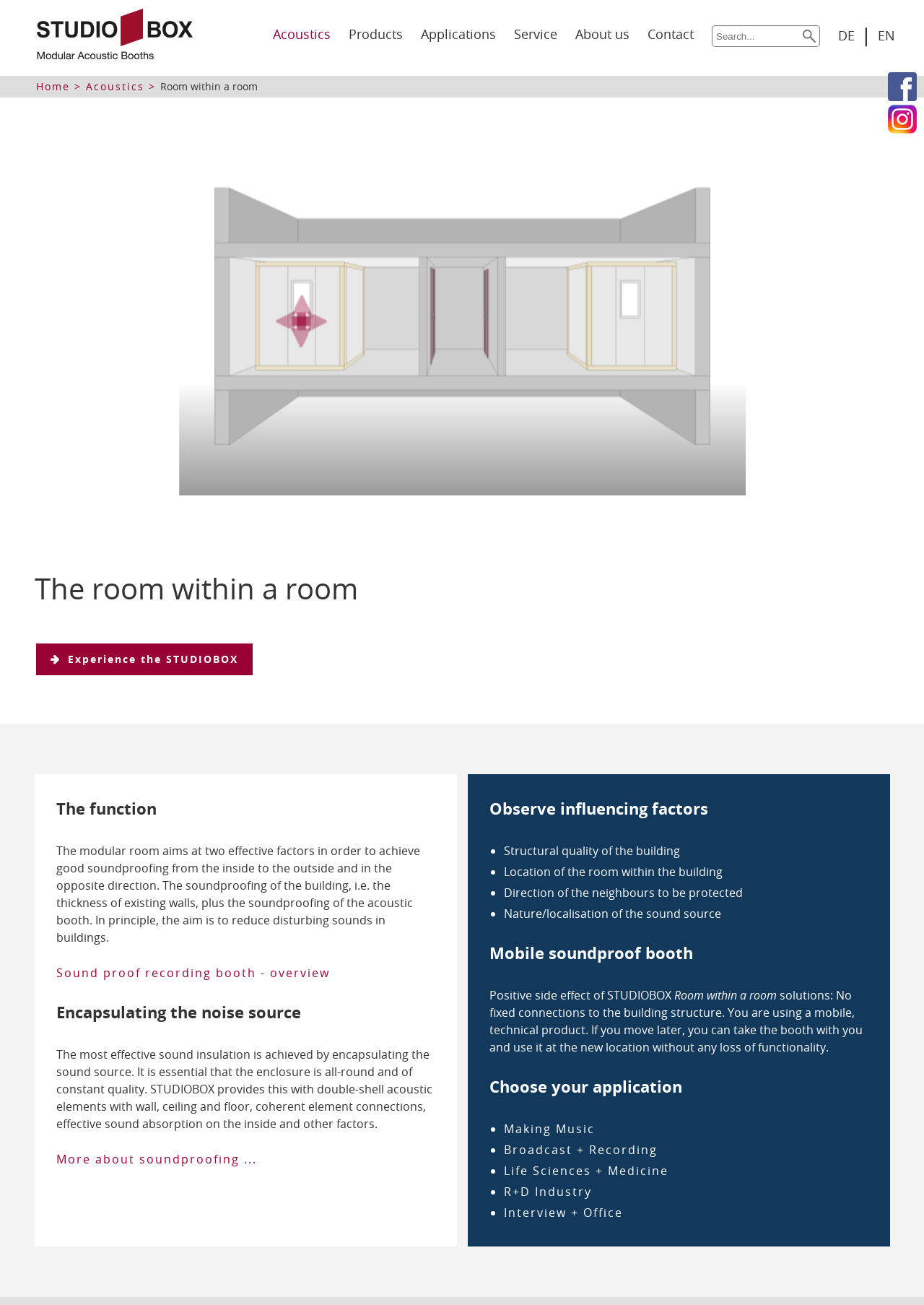Locate and extract the headline of this webpage.

The room within a room